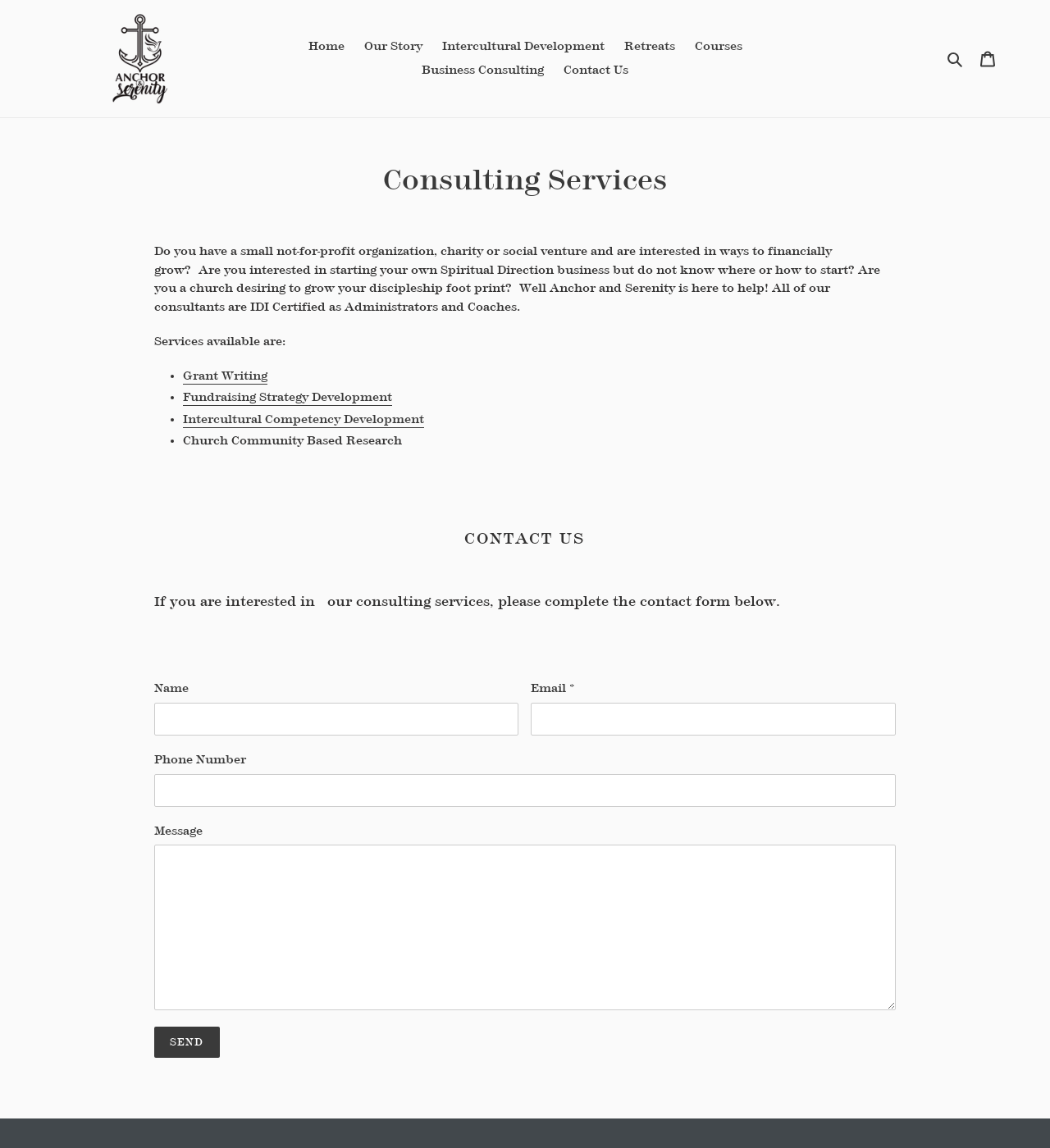What is the purpose of the contact form?
From the screenshot, provide a brief answer in one word or phrase.

To inquire about consulting services